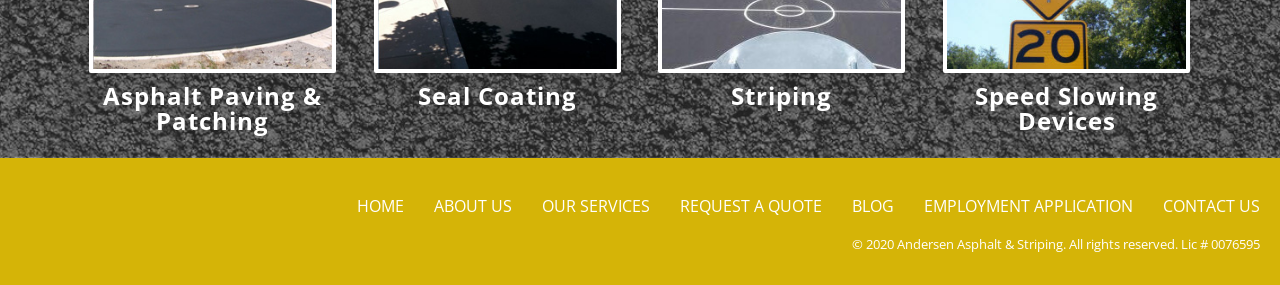Please determine the bounding box coordinates for the UI element described here. Use the format (top-left x, top-left y, bottom-right x, bottom-right y) with values bounded between 0 and 1: BLOG

[0.666, 0.685, 0.698, 0.762]